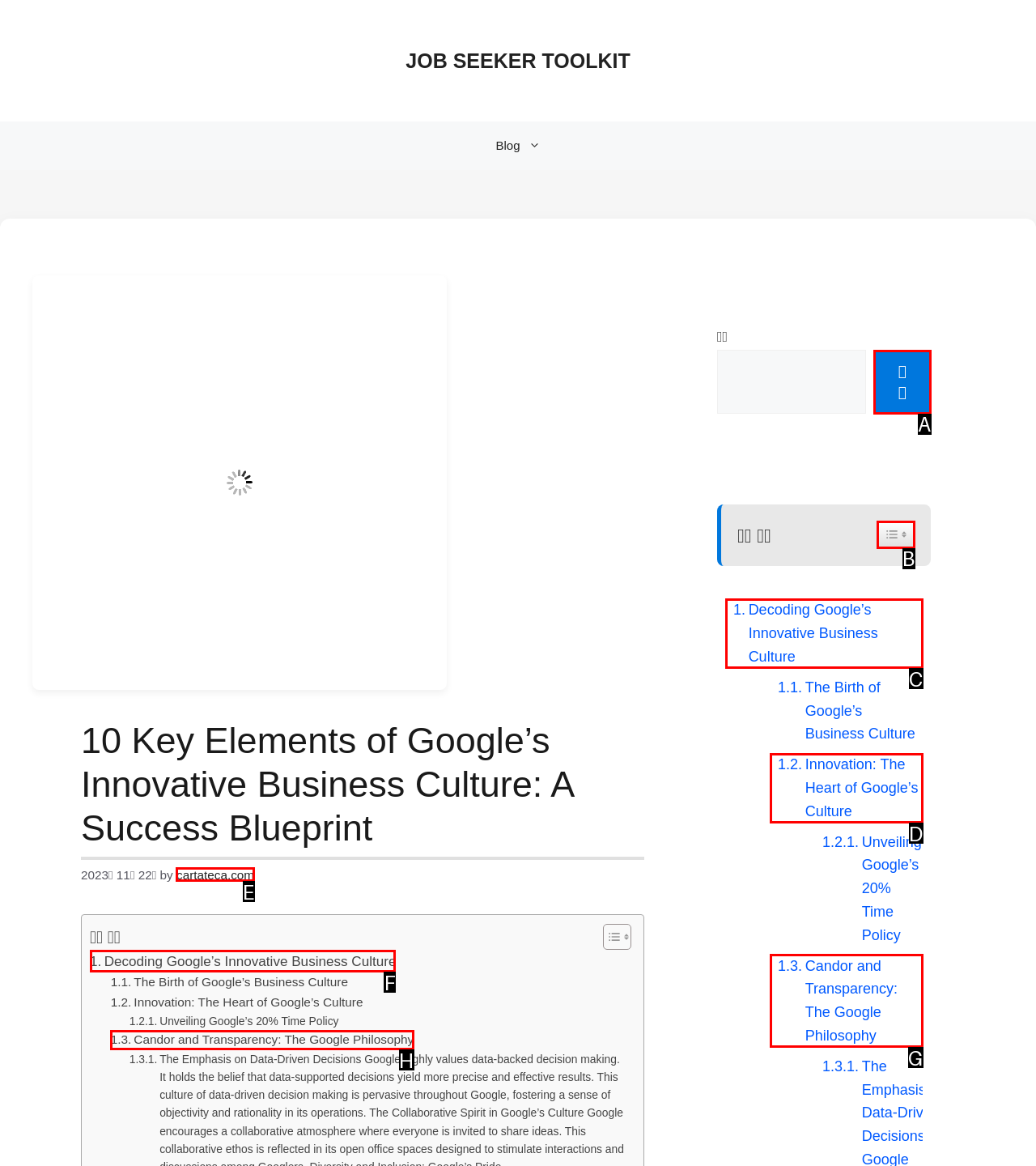Determine which option you need to click to execute the following task: Read the article 'Decoding Google’s Innovative Business Culture'. Provide your answer as a single letter.

F